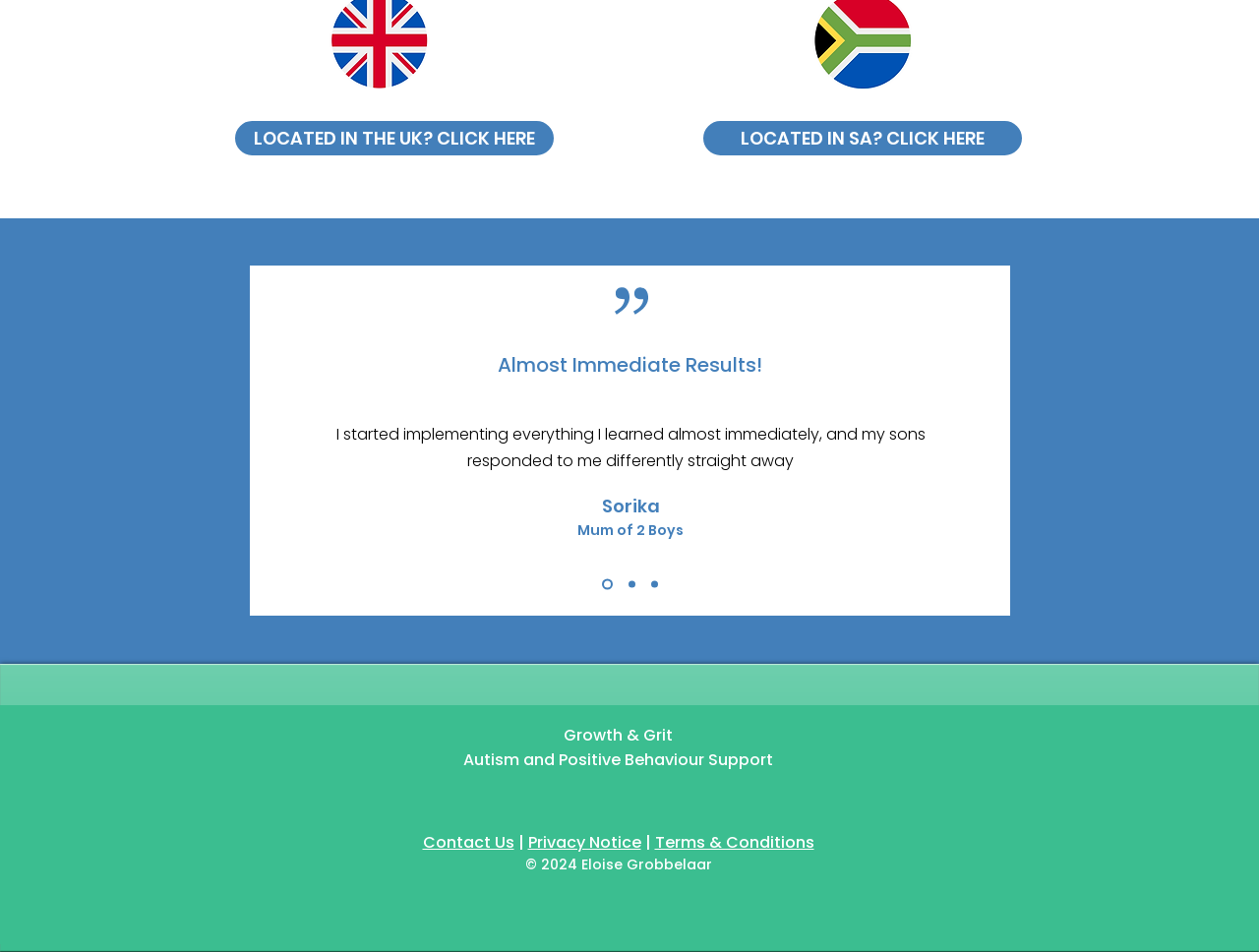Determine the bounding box coordinates for the area you should click to complete the following instruction: "Click the 'Next' button".

[0.773, 0.443, 0.788, 0.482]